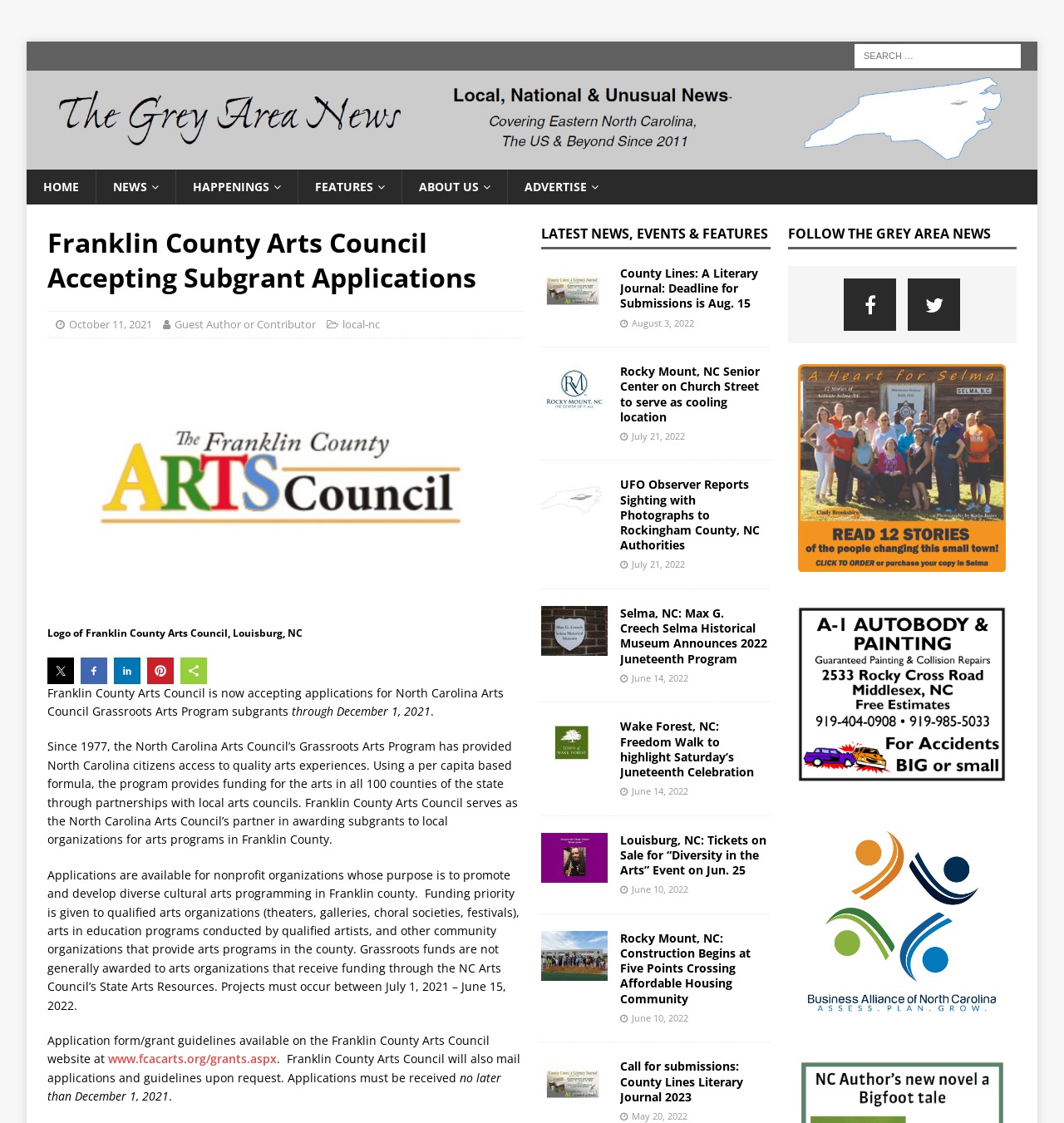Refer to the image and provide an in-depth answer to the question: 
What is the purpose of the Franklin County Arts Council?

The purpose of the Franklin County Arts Council can be inferred from the text that states 'Applications are available for nonprofit organizations whose purpose is to promote and develop diverse cultural arts programming in Franklin county.' This suggests that the Franklin County Arts Council serves a similar purpose.